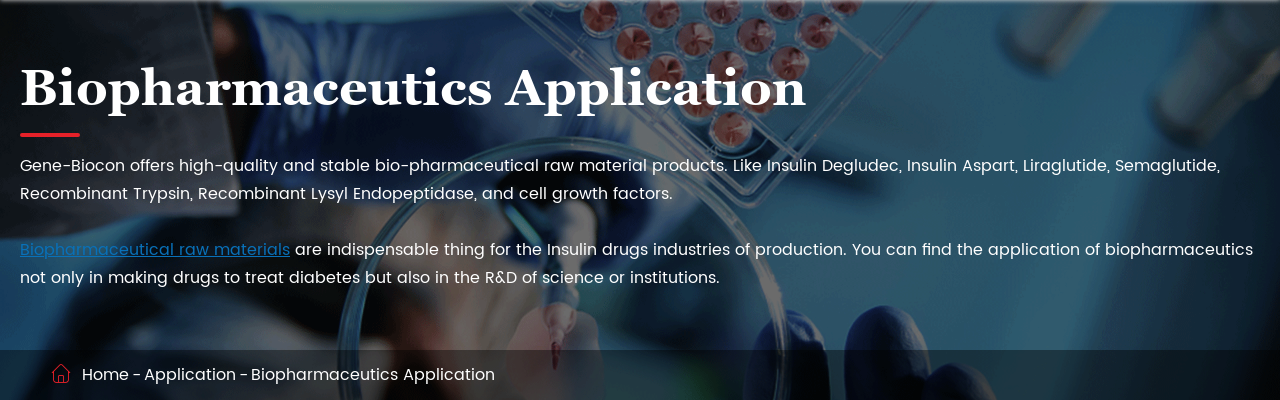Thoroughly describe what you see in the image.

The image titled "Biopharmaceutics Application" features a professional and informative layout that highlights the offerings of Gene-Biocon in the field of biopharmaceuticals. Above the text, a bold heading states "Biopharmaceutics Application," emphasizing the focus of the page. Below the heading, a paragraph describes Gene-Biocon's commitment to providing high-quality and stable bio-pharmaceutical raw materials, including important products such as Insulin Degludec, Insulin Aspart, Liraglutide, Semaglutide, and Recombinant Trypsin.

A further elaboration discusses the necessity of biopharmaceutical raw materials in the production of Insulin drugs, showcasing their crucial role not only in medication but also in scientific research and development efforts. The overall design includes a clean interface, with navigation links at the bottom guiding users to various sections such as Home, Application, and further details on Biopharmaceutics. The background features a blurred laboratory scene, reinforcing the scientific theme of the content.